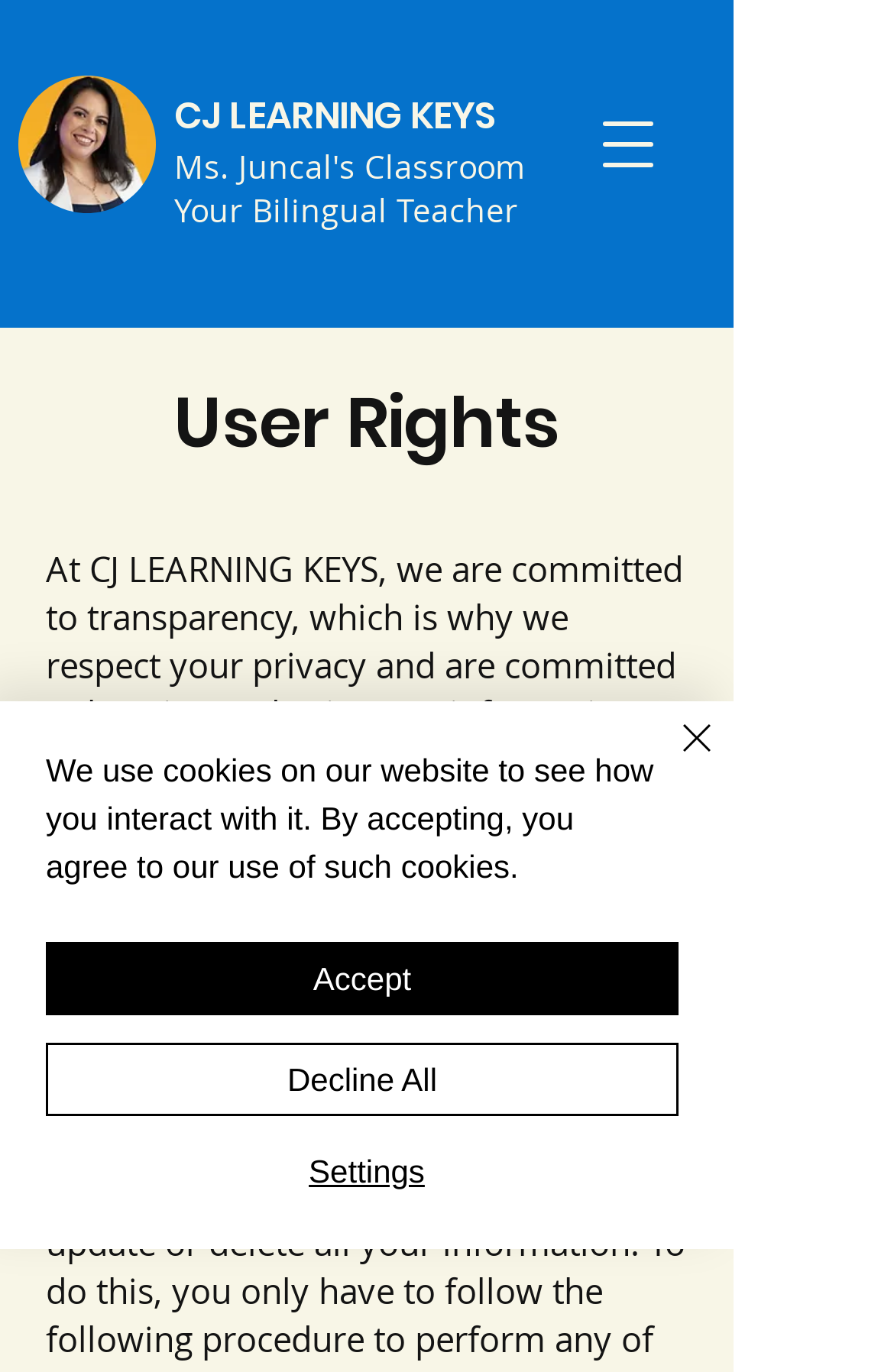What is the name of the bilingual teacher?
Based on the content of the image, thoroughly explain and answer the question.

I found the answer by looking at the link element with the text 'Ms. Juncal's Classroom' and the static text element with the text 'Your Bilingual Teacher' which is located nearby, indicating that Ms. Juncal is the bilingual teacher.